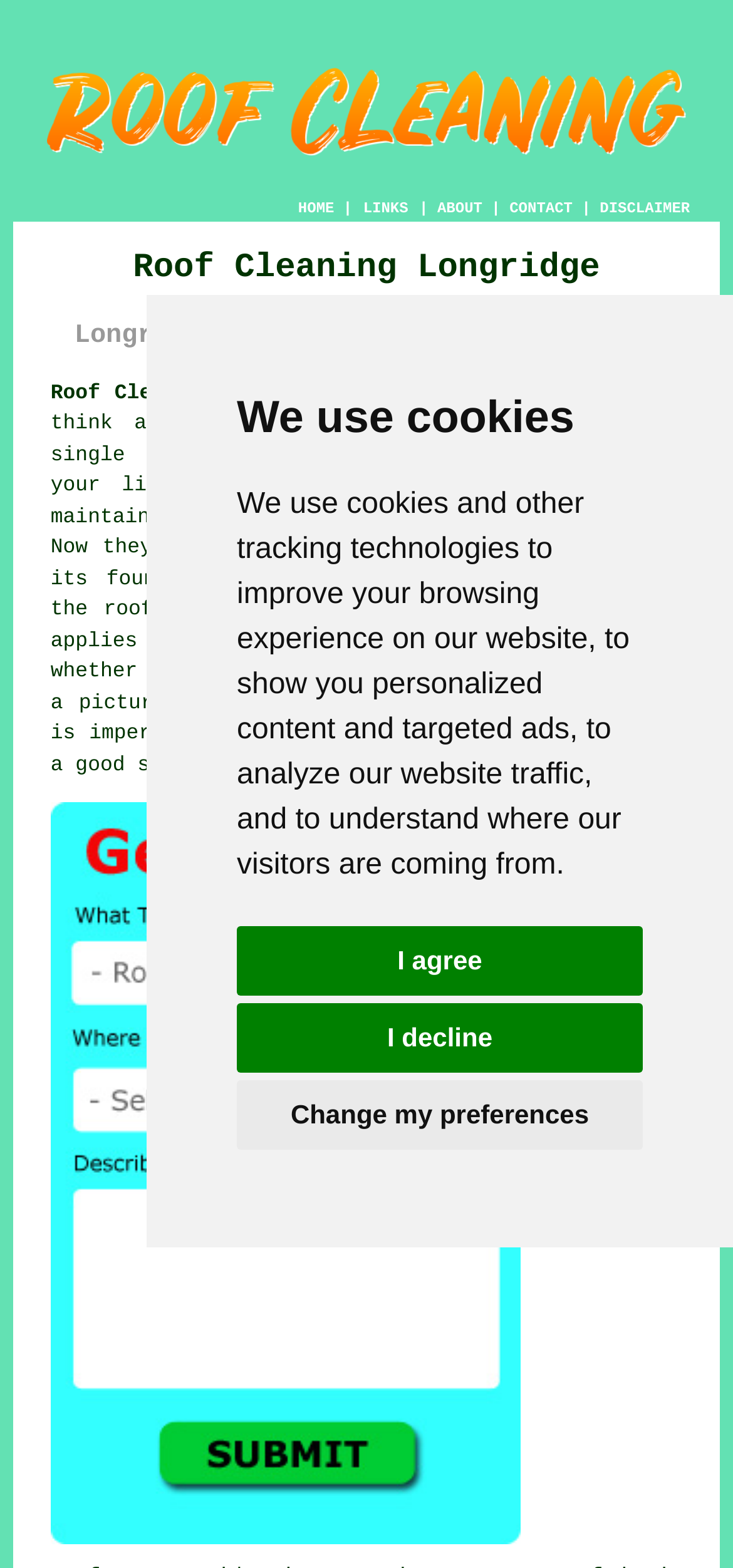Convey a detailed summary of the webpage, mentioning all key elements.

The webpage is about roof cleaning services in Longridge, Lancashire. At the top, there is a banner with a cookie policy notification, which takes up most of the width of the page. The notification has a description of the cookie policy and three buttons: "I agree", "I decline", and "Change my preferences".

Below the banner, there is a large image that spans almost the entire width of the page, with the text "Roof Cleaning Longridge Lancashire" written on it. 

The main navigation menu is located below the image, consisting of five links: "HOME", "LINKS", "ABOUT", "CONTACT", and "DISCLAIMER". These links are evenly spaced and take up about half of the page's width.

The main content of the page is divided into two sections. The first section has two headings: "Roof Cleaning Longridge" and "Longridge Moss Removal & Soft Washing". Below these headings, there is a link to "Roof Cleaning Longridge Lancashire (PR3)".

The second section is located at the bottom of the page and has a link to "Longridge Roof Cleaning Quotes". This link is accompanied by a smaller image with the same text.